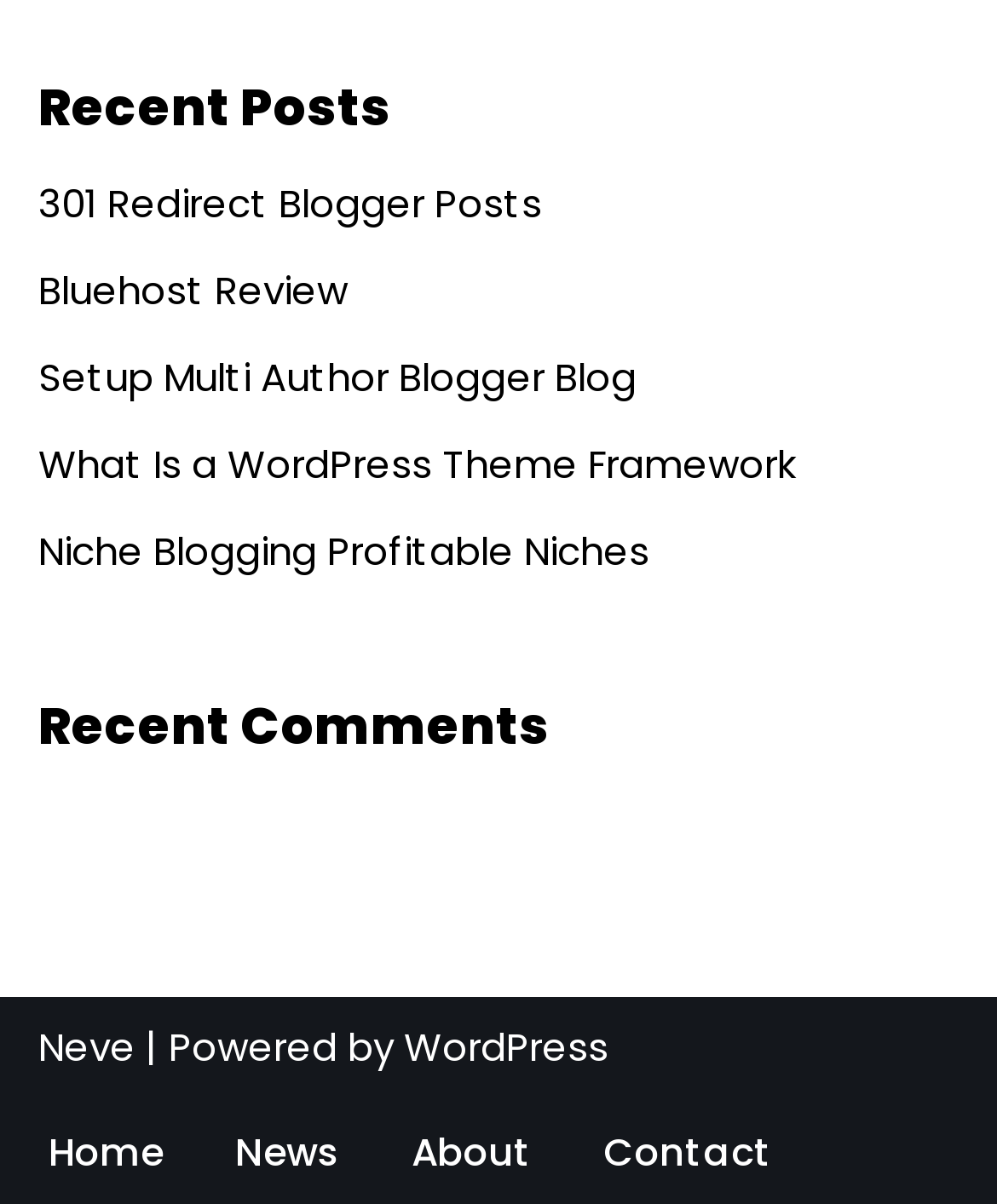What is the title of the first recent post?
Answer the question with a single word or phrase derived from the image.

301 Redirect Blogger Posts